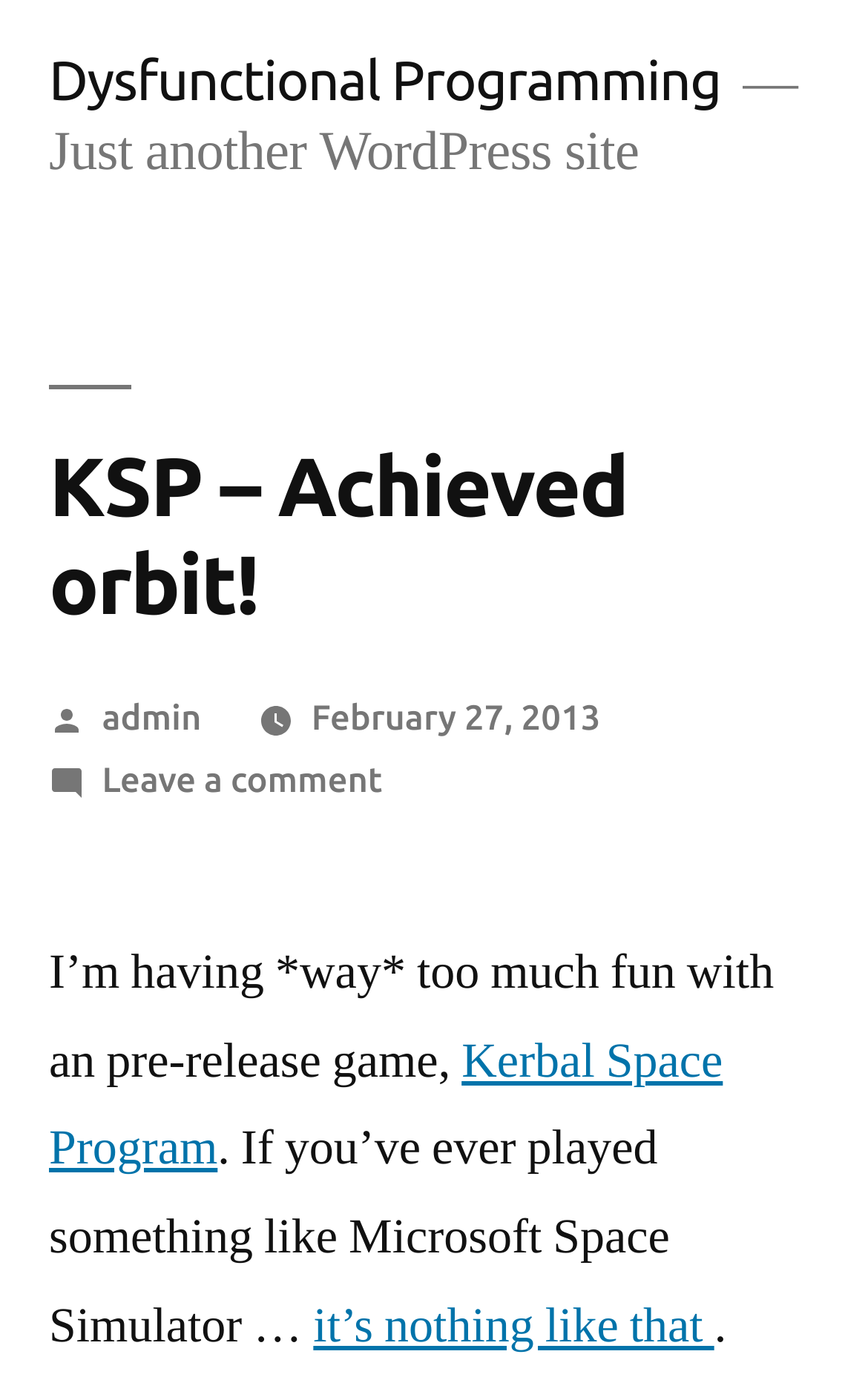Construct a thorough caption encompassing all aspects of the webpage.

The webpage is about a blog post titled "KSP – Achieved orbit!" on a website called "Dysfunctional Programming". At the top left of the page, there is a link to the website's homepage with the text "Dysfunctional Programming". Below it, there is a static text "Just another WordPress site".

The main content of the page is a blog post with a heading "KSP – Achieved orbit!" at the top. Below the heading, there is a line of text that says "Posted by admin" followed by the date "February 27, 2013". There is also a link to leave a comment on the post.

The blog post itself starts with a sentence "I’m having *way* too much fun with an pre-release game," and then mentions "Kerbal Space Program" as a link. The text continues to describe the game, comparing it to "Microsoft Space Simulator" and stating that it's nothing like that. There are two links in the text, one to "Kerbal Space Program" and another to a phrase "it’s nothing like that".